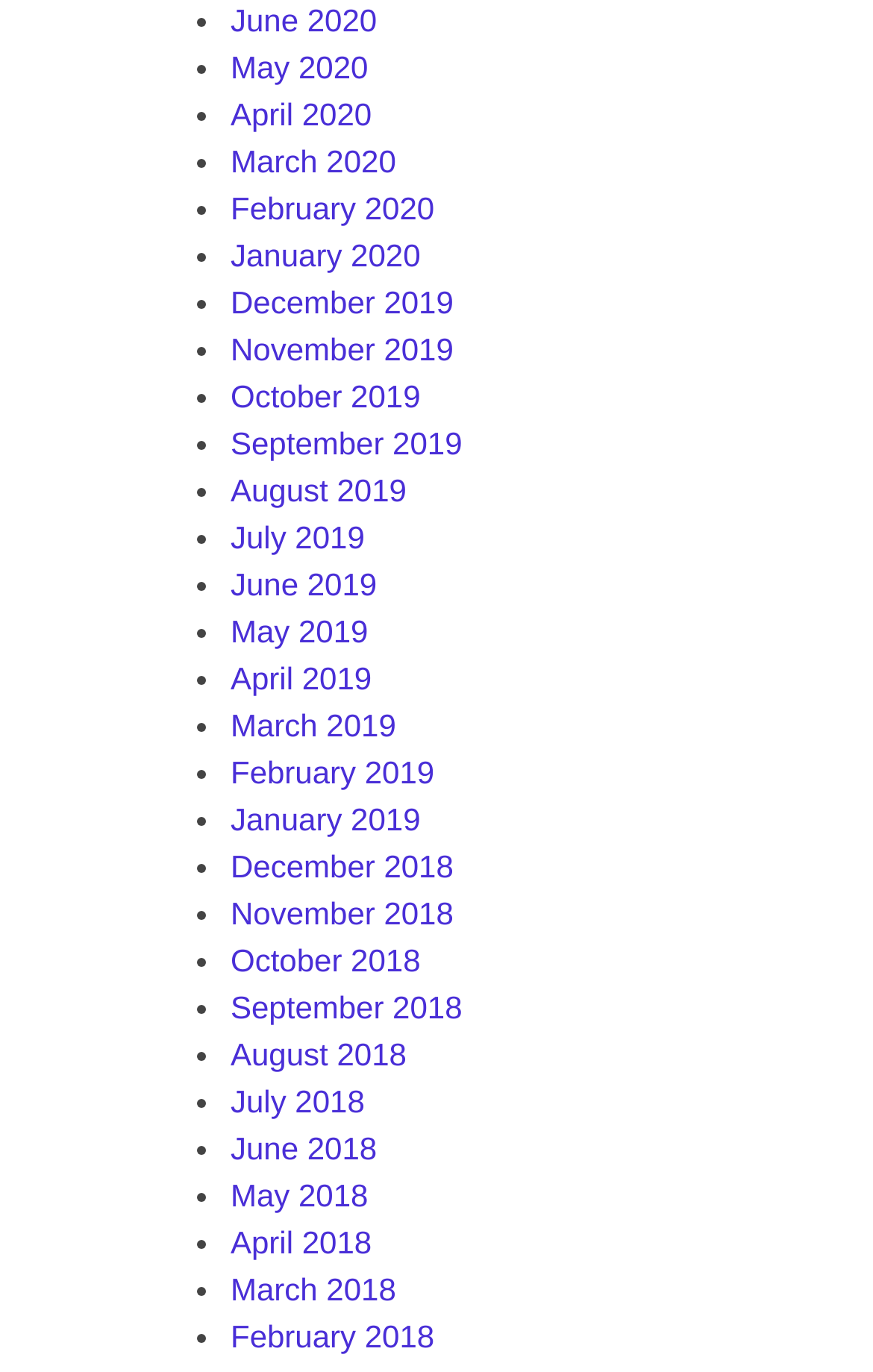What is the earliest month listed?
Refer to the screenshot and respond with a concise word or phrase.

December 2018